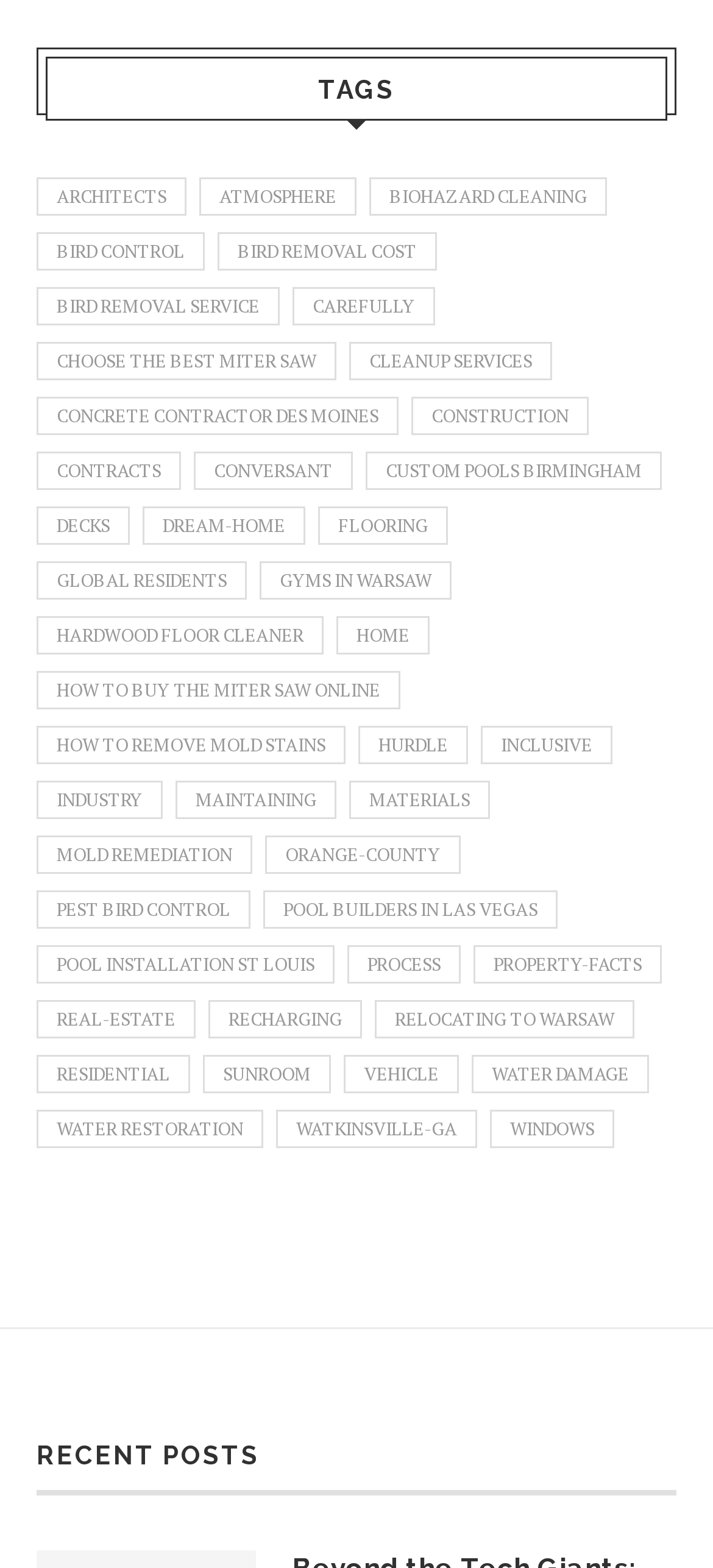What is the first link on the webpage?
Using the image as a reference, give a one-word or short phrase answer.

architects